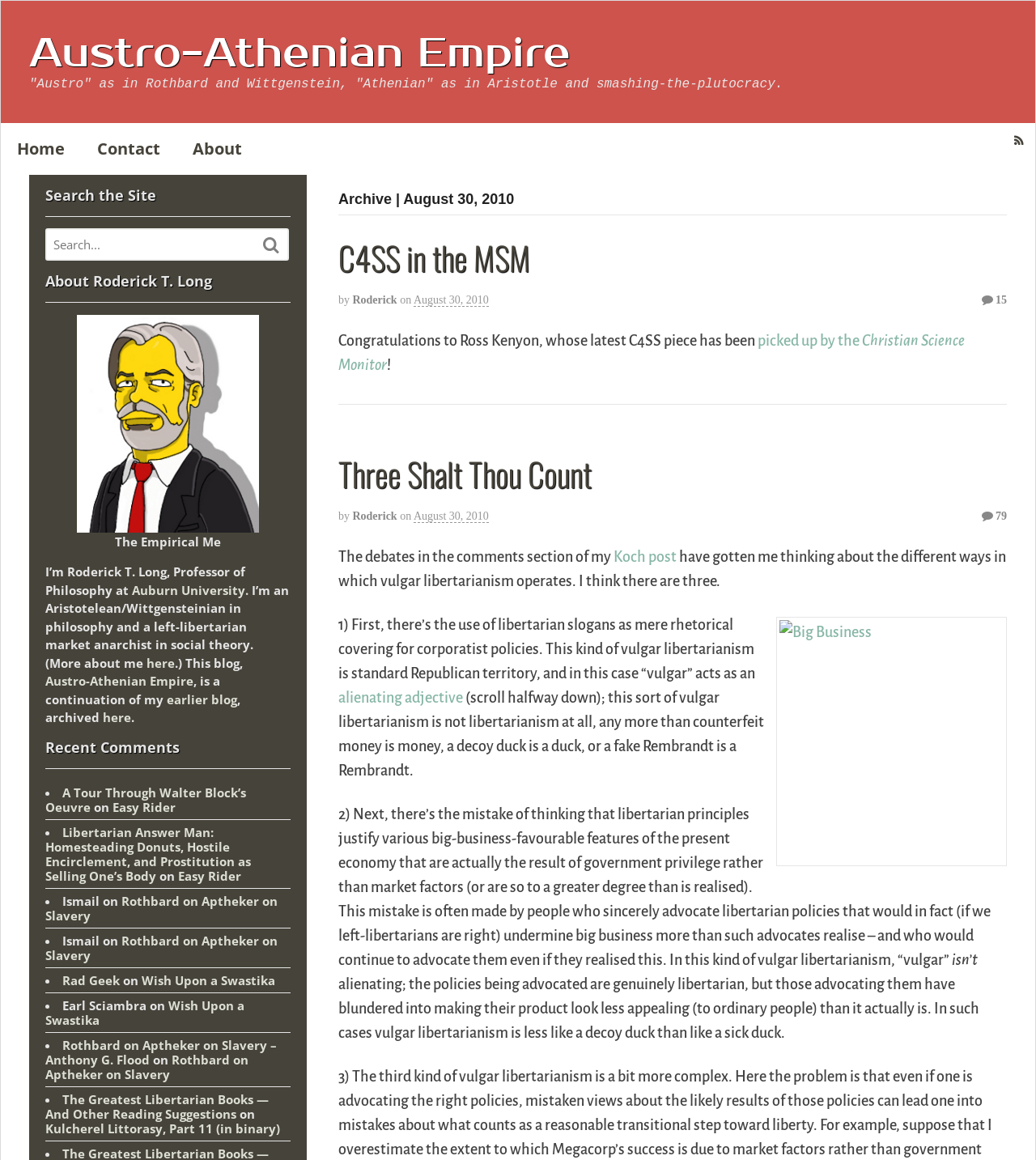Locate the bounding box coordinates of the element you need to click to accomplish the task described by this instruction: "Read the article 'Staples football asst. coach arrested - risk of injury to minors'".

None